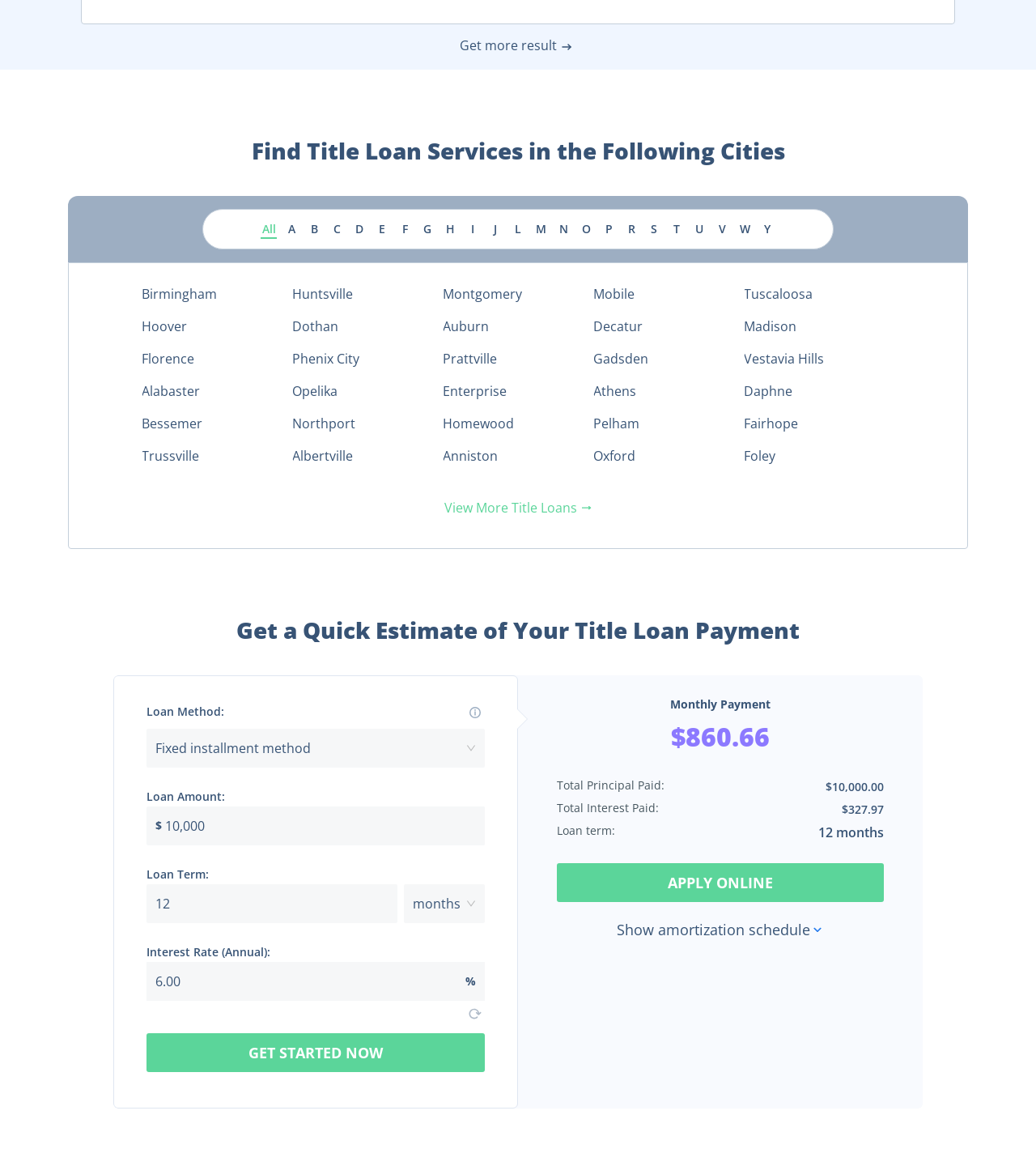What is the purpose of the 'Get more result' link? Examine the screenshot and reply using just one word or a brief phrase.

Get more results